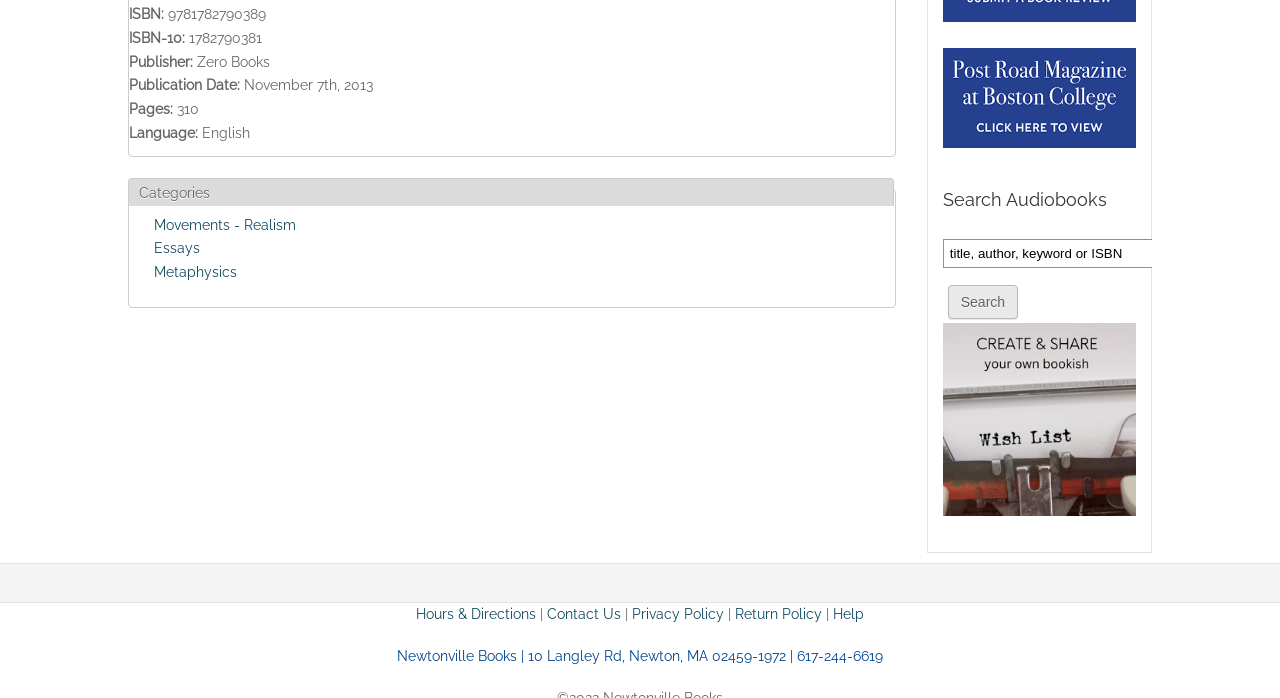Analyze the image and give a detailed response to the question:
What are the categories of the book?

The categories of the book can be found in the middle section of the webpage, under the heading 'Categories', where three links are listed: 'Movements - Realism', 'Essays', and 'Metaphysics'.